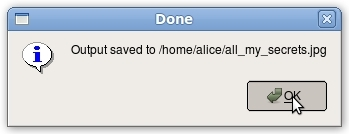Detail every significant feature and component of the image.

The image displays a notification dialog box with the title "Done." The message inside indicates that the output has been successfully saved to the file path "/home/alice/all_my_secrets.jpg." Beneath this message is a prominent "OK" button, which appears to be activated by a cursor icon, suggesting that the user is about to confirm the action. This interface provides clear feedback, informing the user that their action has been completed, likely in the context of a software application or file management system. The overall design is minimalistic, with a light-colored background and a simple blue information icon adjacent to the message.